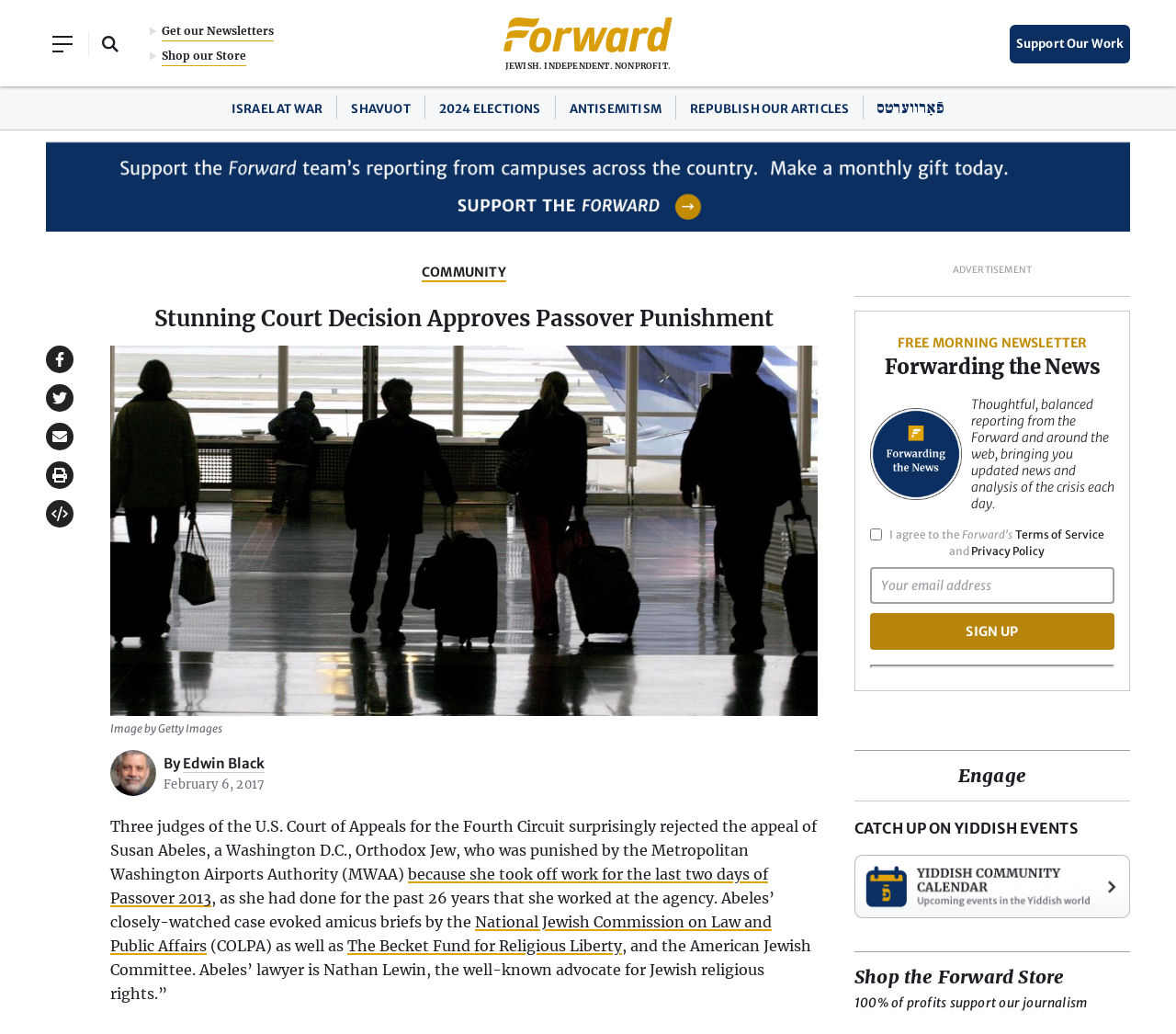Determine the bounding box coordinates (top-left x, top-left y, bottom-right x, bottom-right y) of the UI element described in the following text: Republish Article

[0.039, 0.484, 0.062, 0.51]